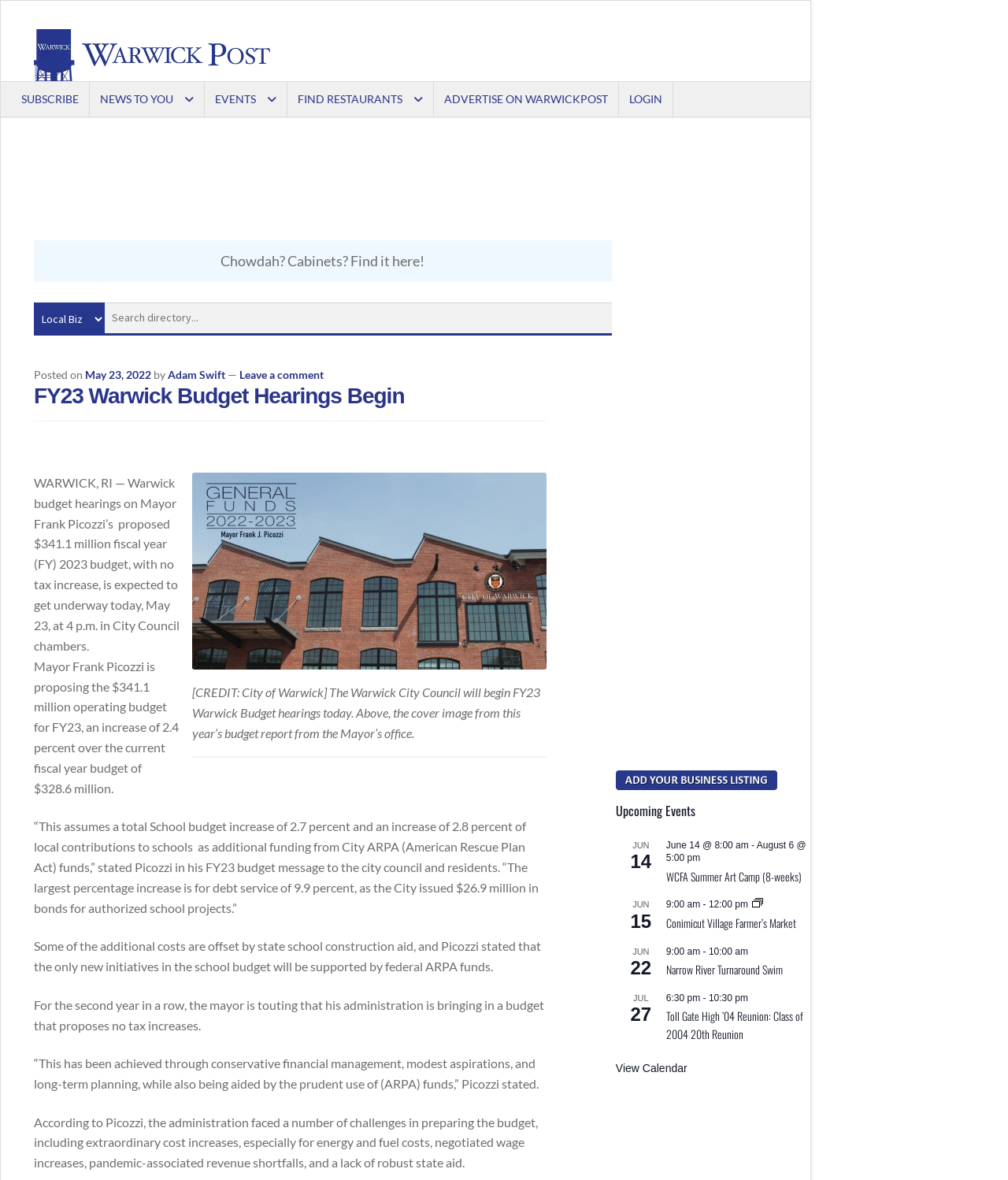Generate a detailed explanation of the webpage's features and information.

The webpage is about the FY23 Warwick Budget Hearings, which are scheduled to take place today at 4 p.m. in City Council chambers. The page has a navigation menu at the top with links to "SUBSCRIBE", "NEWS TO YOU", "EVENTS", "FIND RESTAURANTS", "ADVERTISE ON WARWICKPOST", and "LOGIN". Below the navigation menu, there is a section with a search bar and a combobox.

The main content of the page is an article about the budget hearings, which includes a heading "FY23 Warwick Budget Hearings Begin" and a figure with an image and a caption. The article discusses the proposed $341.1 million fiscal year 2023 budget, which does not include a tax increase. The budget includes a 2.4% increase over the current fiscal year budget, with the largest percentage increase being for debt service.

The article also mentions that the mayor is proposing a budget with no tax increases for the second year in a row, and that the administration faced challenges in preparing the budget, including extraordinary cost increases and pandemic-associated revenue shortfalls.

Below the article, there is a section with upcoming events, which includes three events: WCFA Summer Art Camp, Conimicut Village Farmer’s Market, and Narrow River Turnaround Swim. Each event has a date, time, and a brief description.

Overall, the webpage provides information about the FY23 Warwick Budget Hearings and upcoming events in the area.